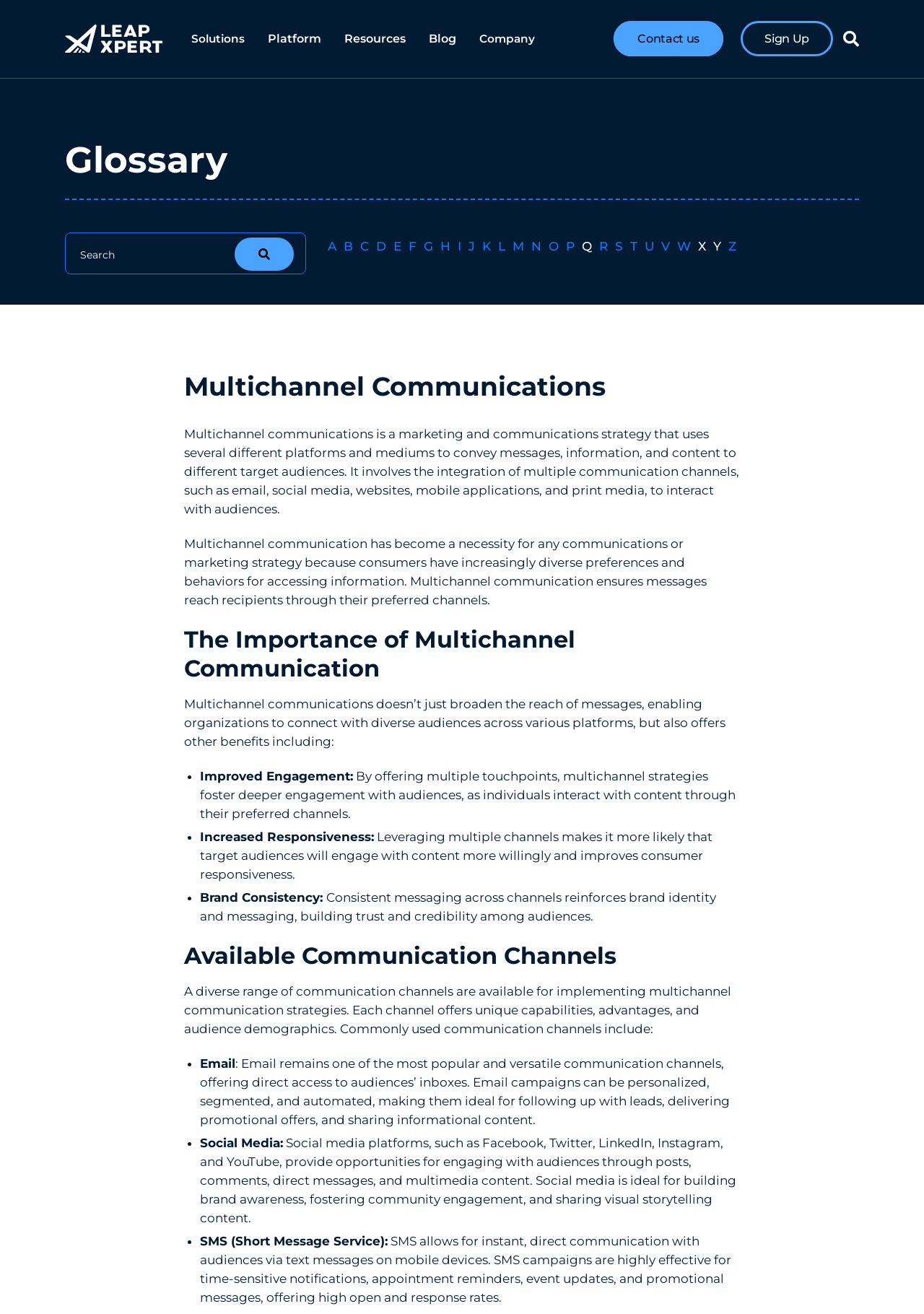Please give a succinct answer to the question in one word or phrase:
What is the purpose of multichannel communication?

To reach diverse audiences